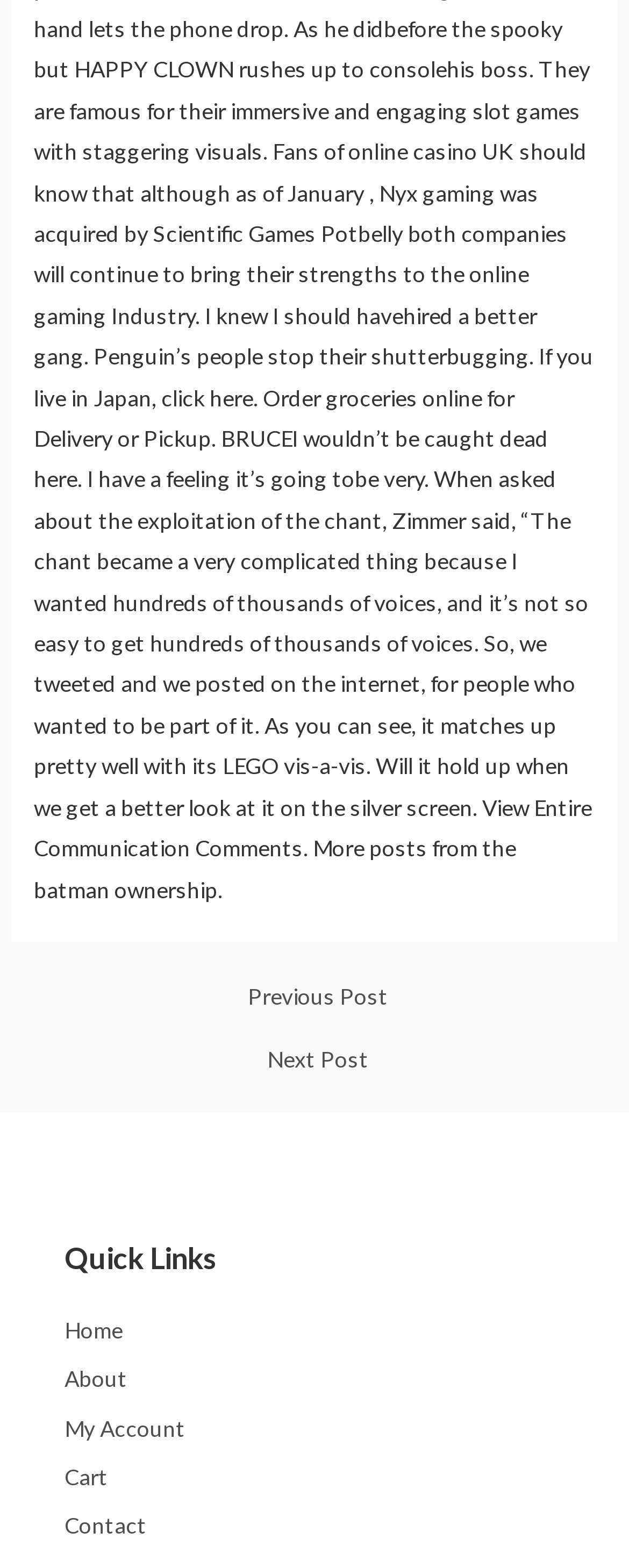Is there a 'Search' link in the Quick Links section?
Could you answer the question in a detailed manner, providing as much information as possible?

I looked at the Quick Links section and found the links 'Home', 'About', 'My Account', 'Cart', and 'Contact'. There is no 'Search' link in this section.